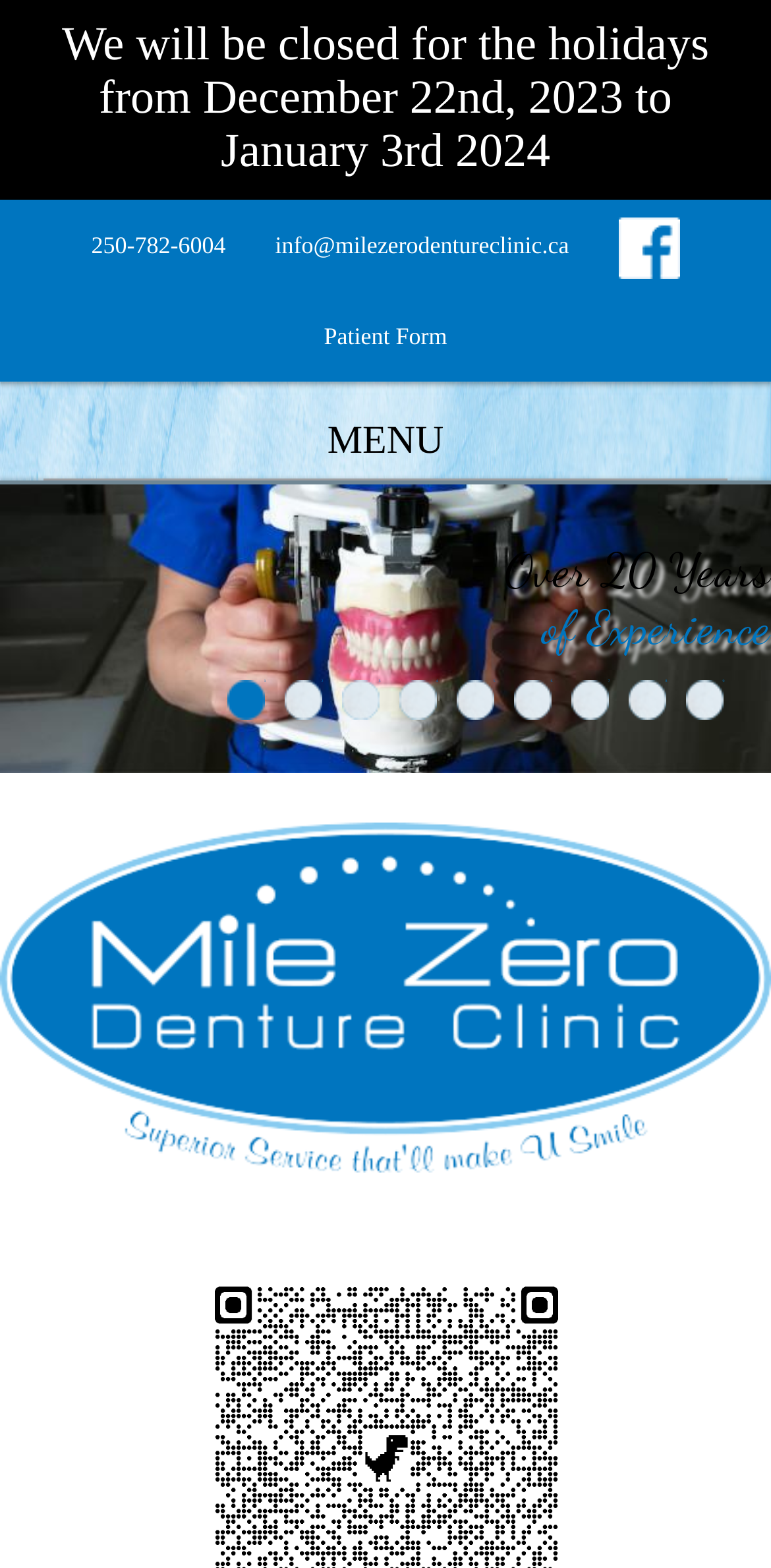Indicate the bounding box coordinates of the clickable region to achieve the following instruction: "Visit the Facebook page."

[0.802, 0.127, 0.882, 0.185]